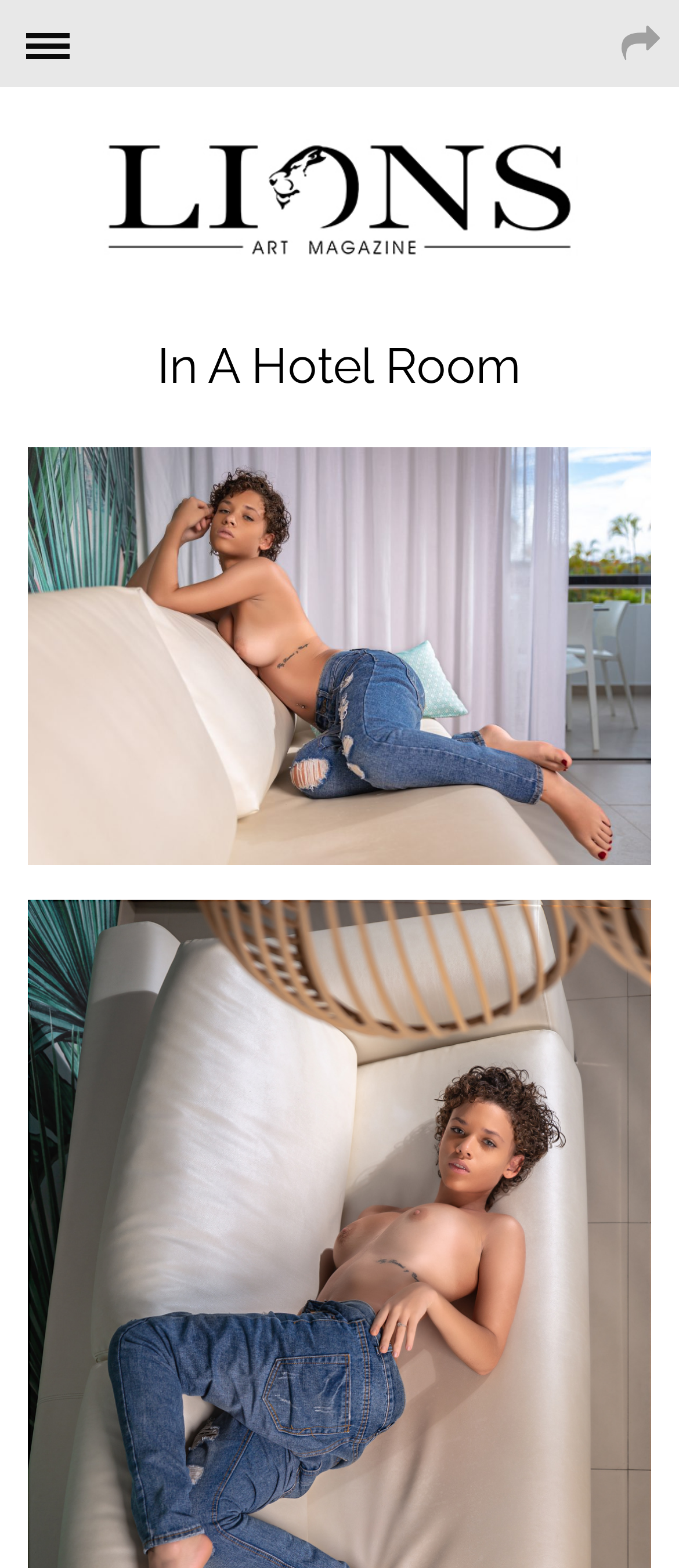What is the name of the article or photo series? Using the information from the screenshot, answer with a single word or phrase.

In A Hotel Room